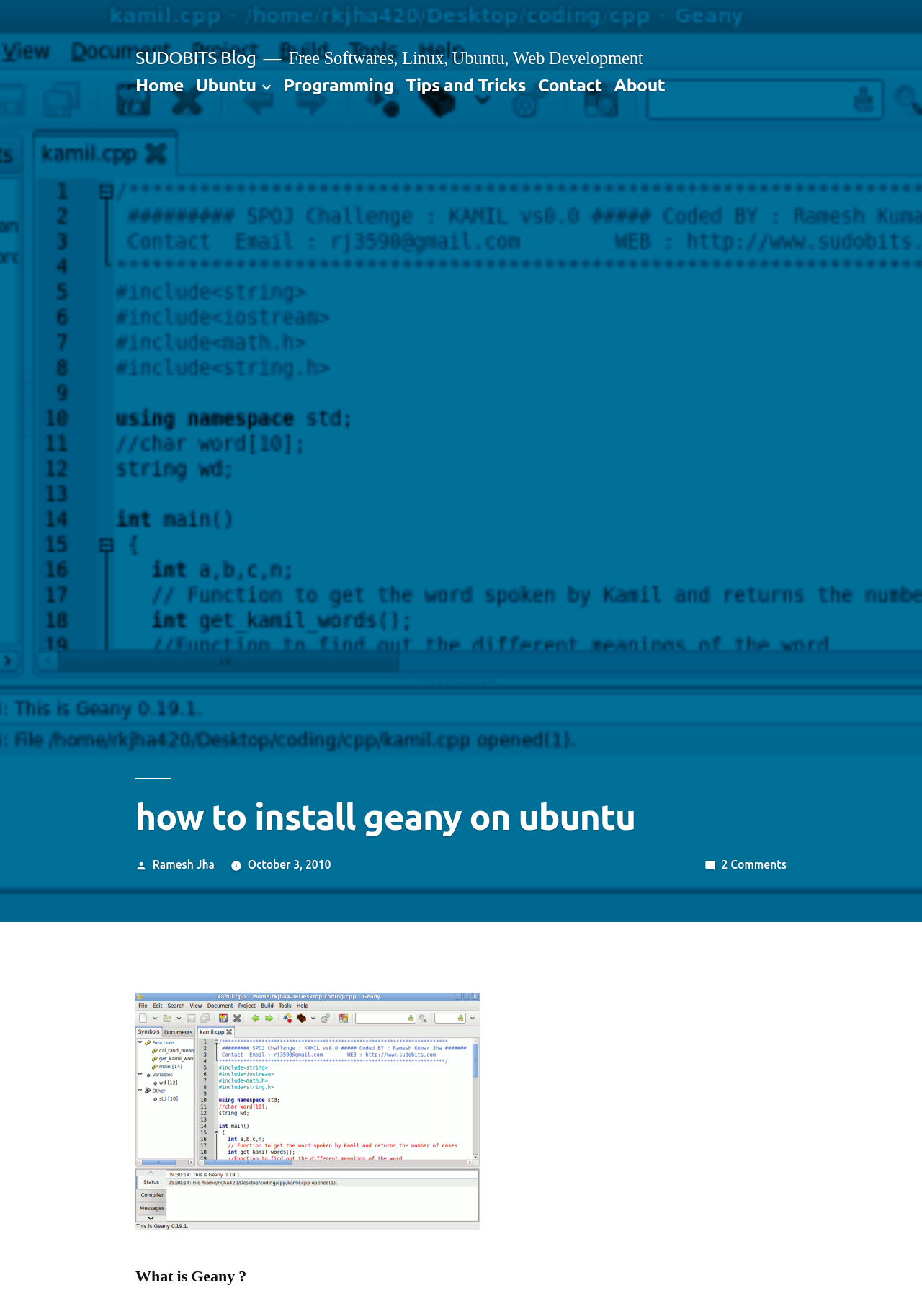Identify the bounding box coordinates of the element to click to follow this instruction: 'read about programming'. Ensure the coordinates are four float values between 0 and 1, provided as [left, top, right, bottom].

[0.307, 0.057, 0.427, 0.072]